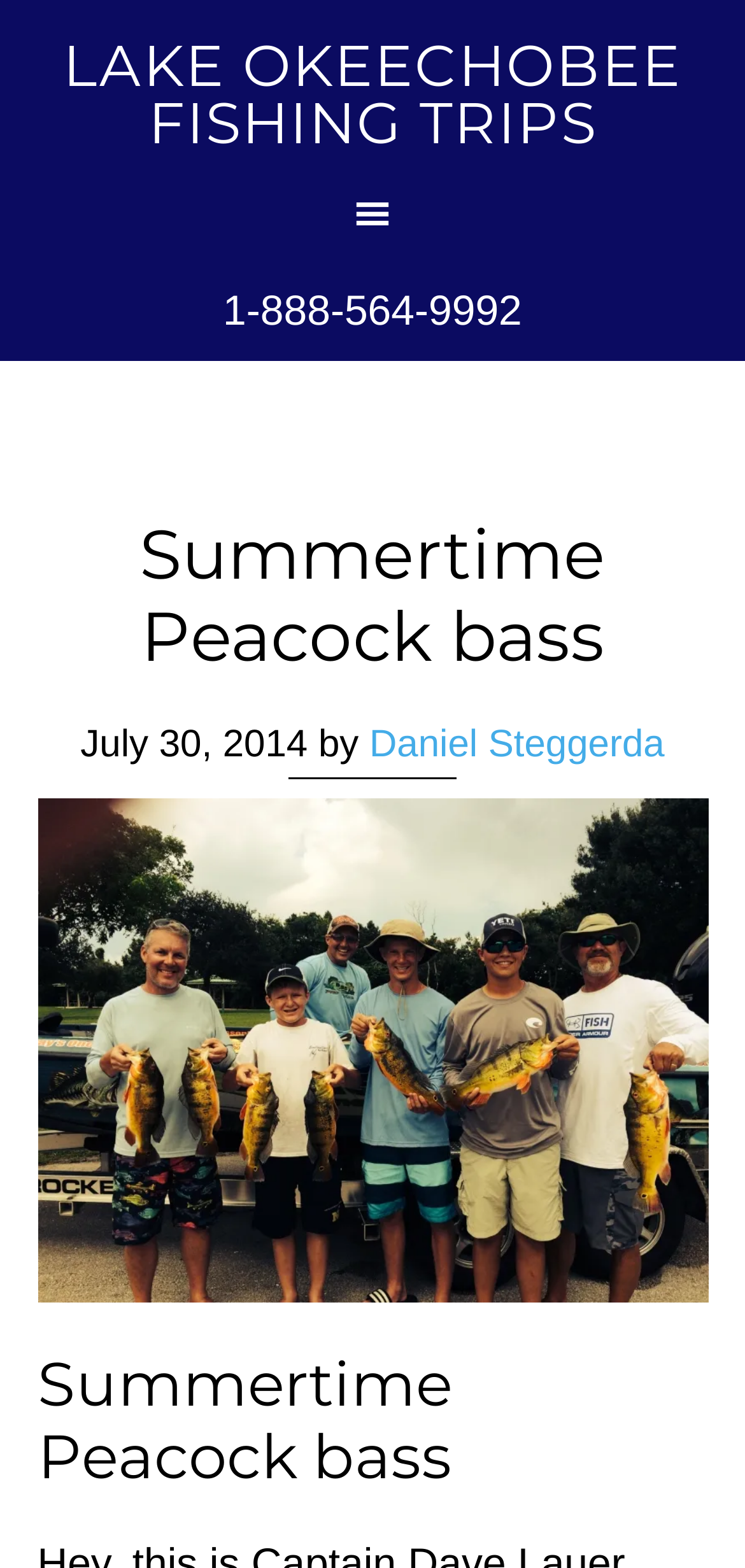Answer the question using only a single word or phrase: 
What is the phone number for Lake Okeechobee Fishing Trips?

1-888-564-9992